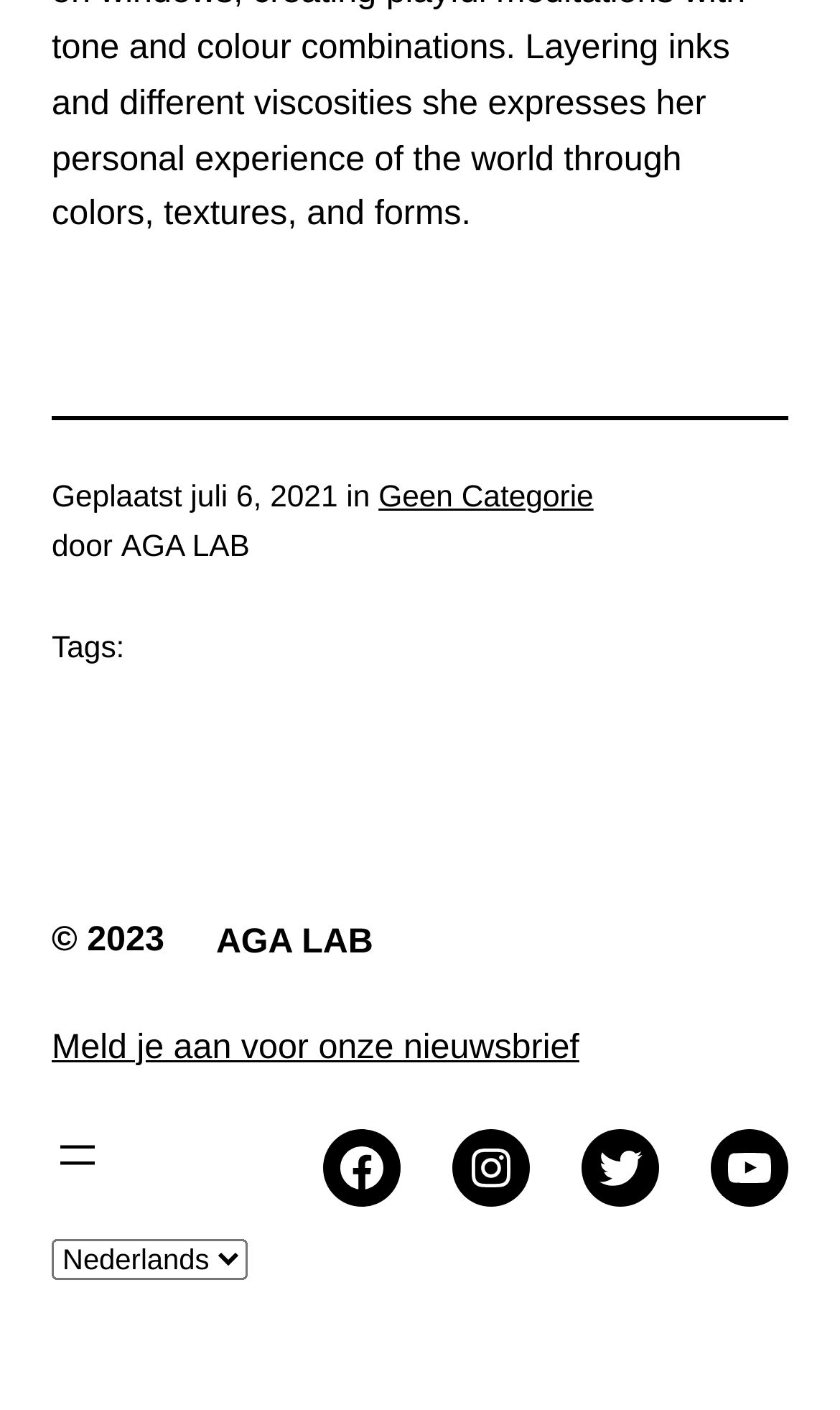How many social media links are present in the footer? Please answer the question using a single word or phrase based on the image.

4